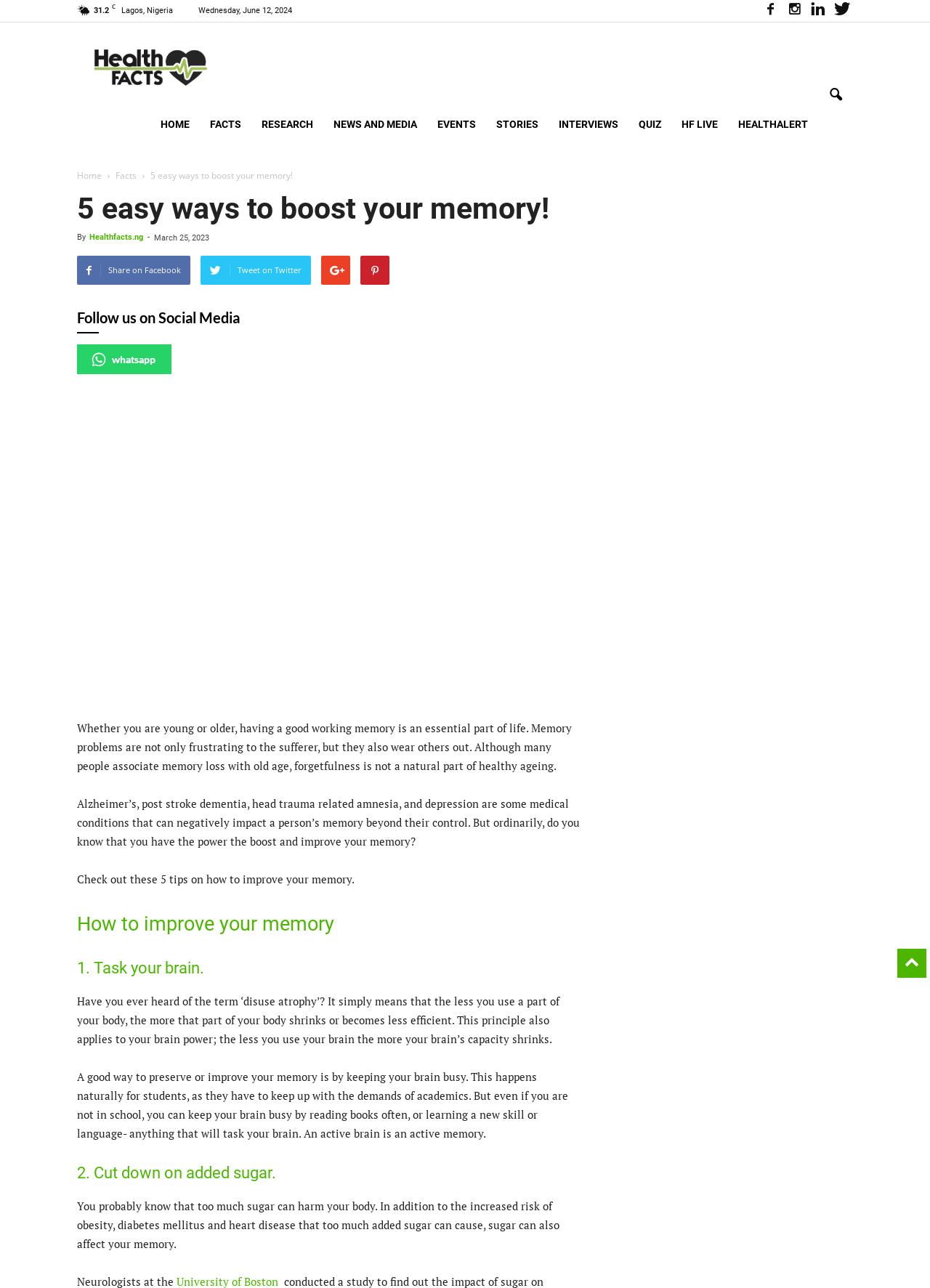Find the bounding box coordinates for the area that should be clicked to accomplish the instruction: "Share on Facebook".

[0.083, 0.199, 0.205, 0.221]